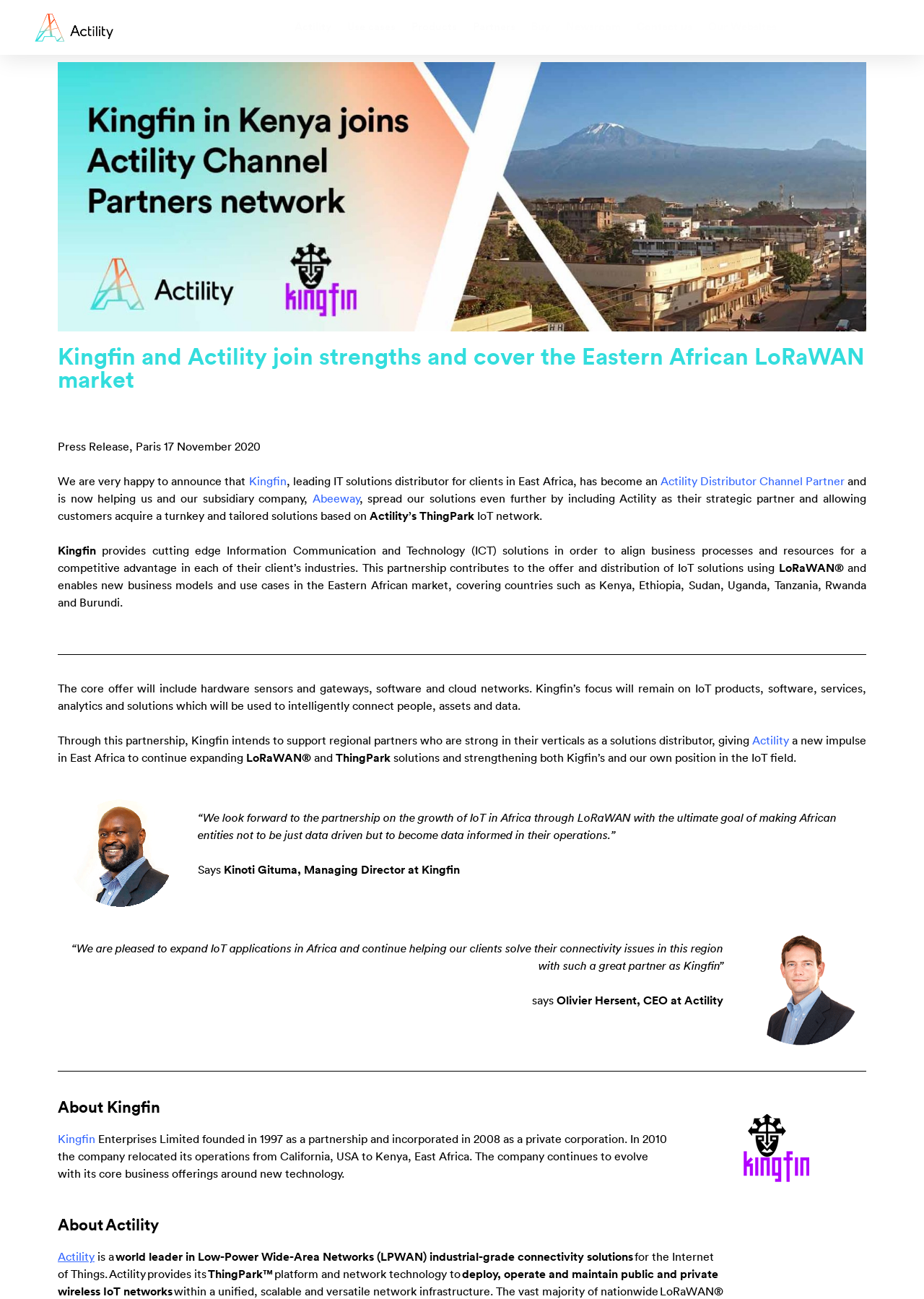Who is the CEO of Actility?
Your answer should be a single word or phrase derived from the screenshot.

Olivier Hersent